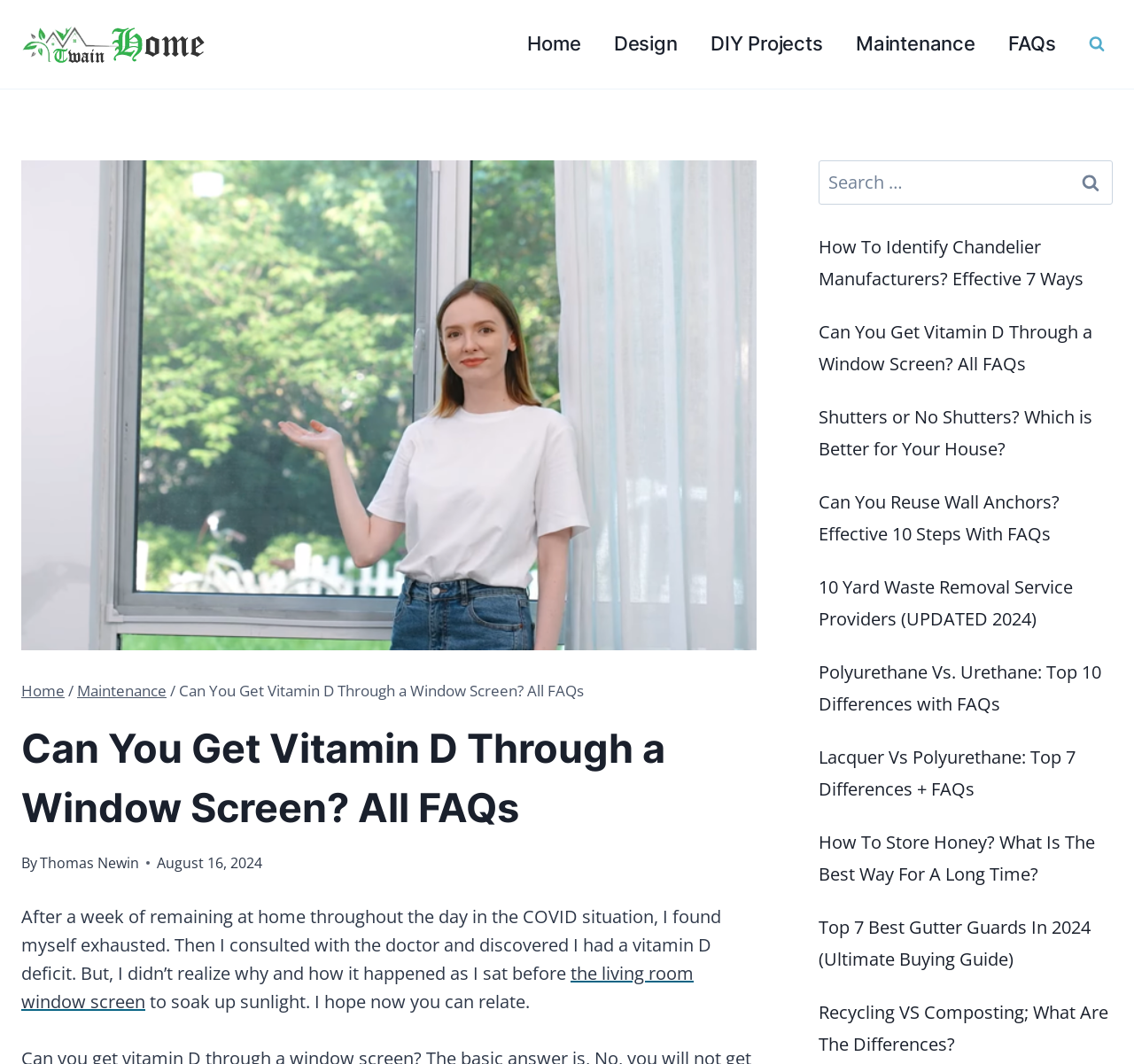Find the bounding box coordinates for the element that must be clicked to complete the instruction: "Click Corporate Insolvency in Canada". The coordinates should be four float numbers between 0 and 1, indicated as [left, top, right, bottom].

None